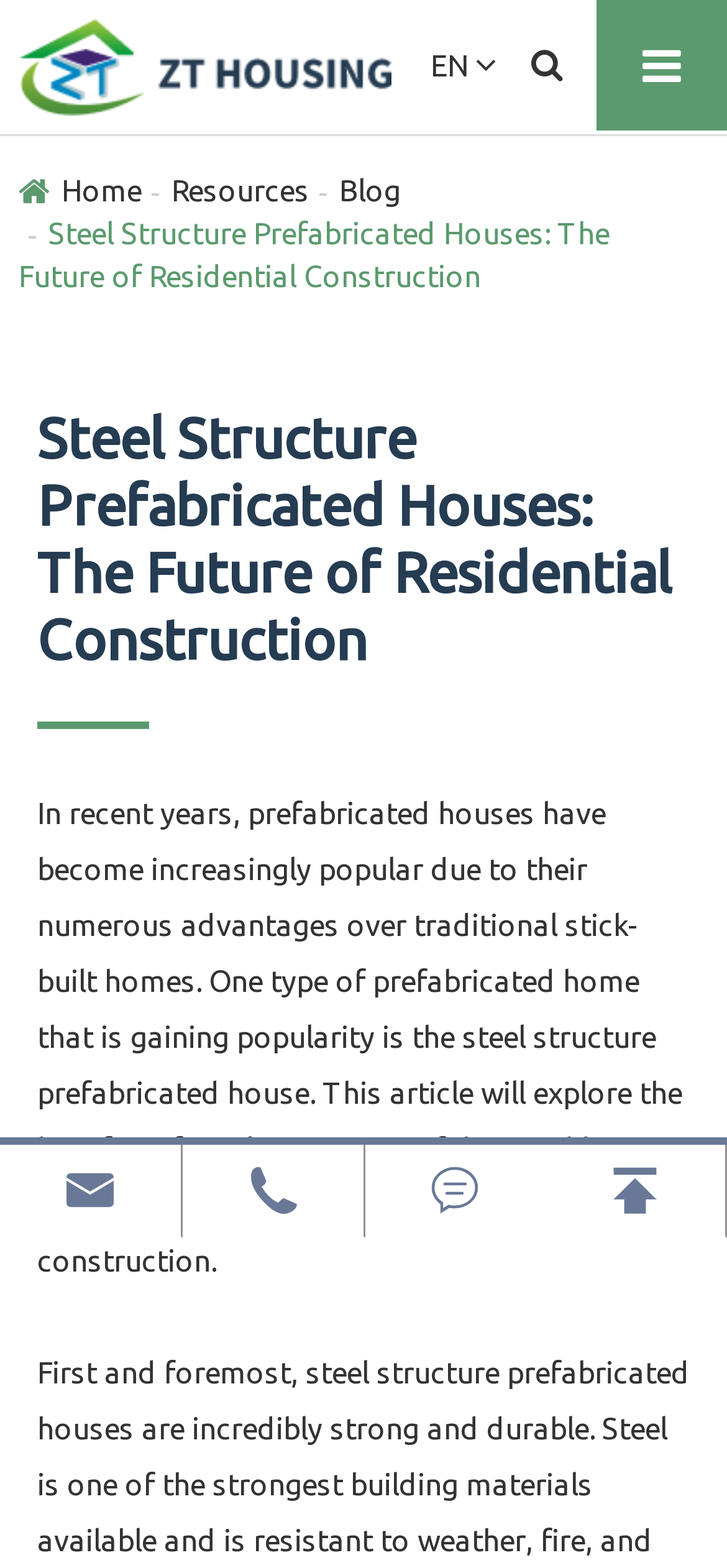Can you determine the main header of this webpage?

Steel Structure Prefabricated Houses: The Future of Residential Construction